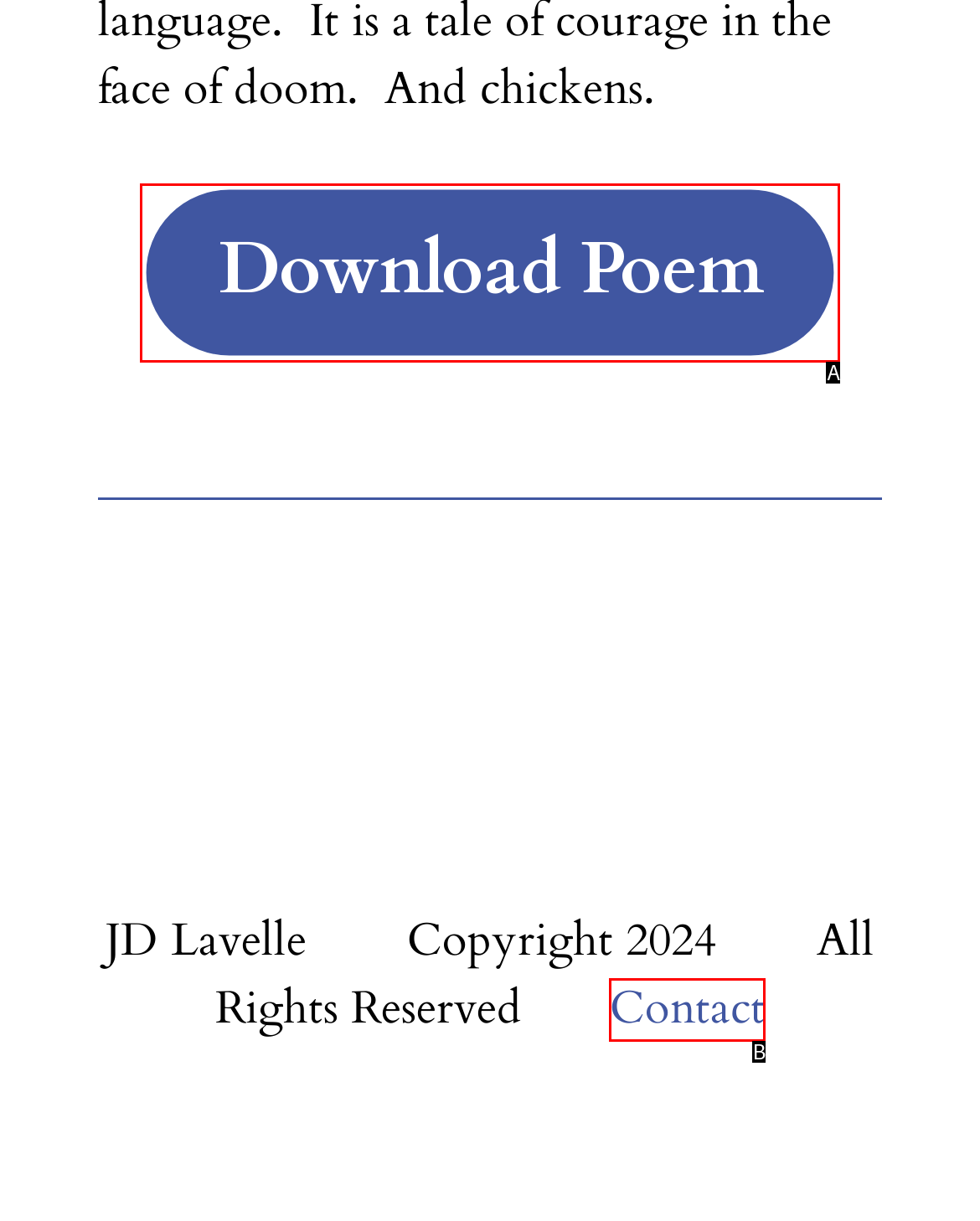Based on the given description: Download Poem, identify the correct option and provide the corresponding letter from the given choices directly.

A